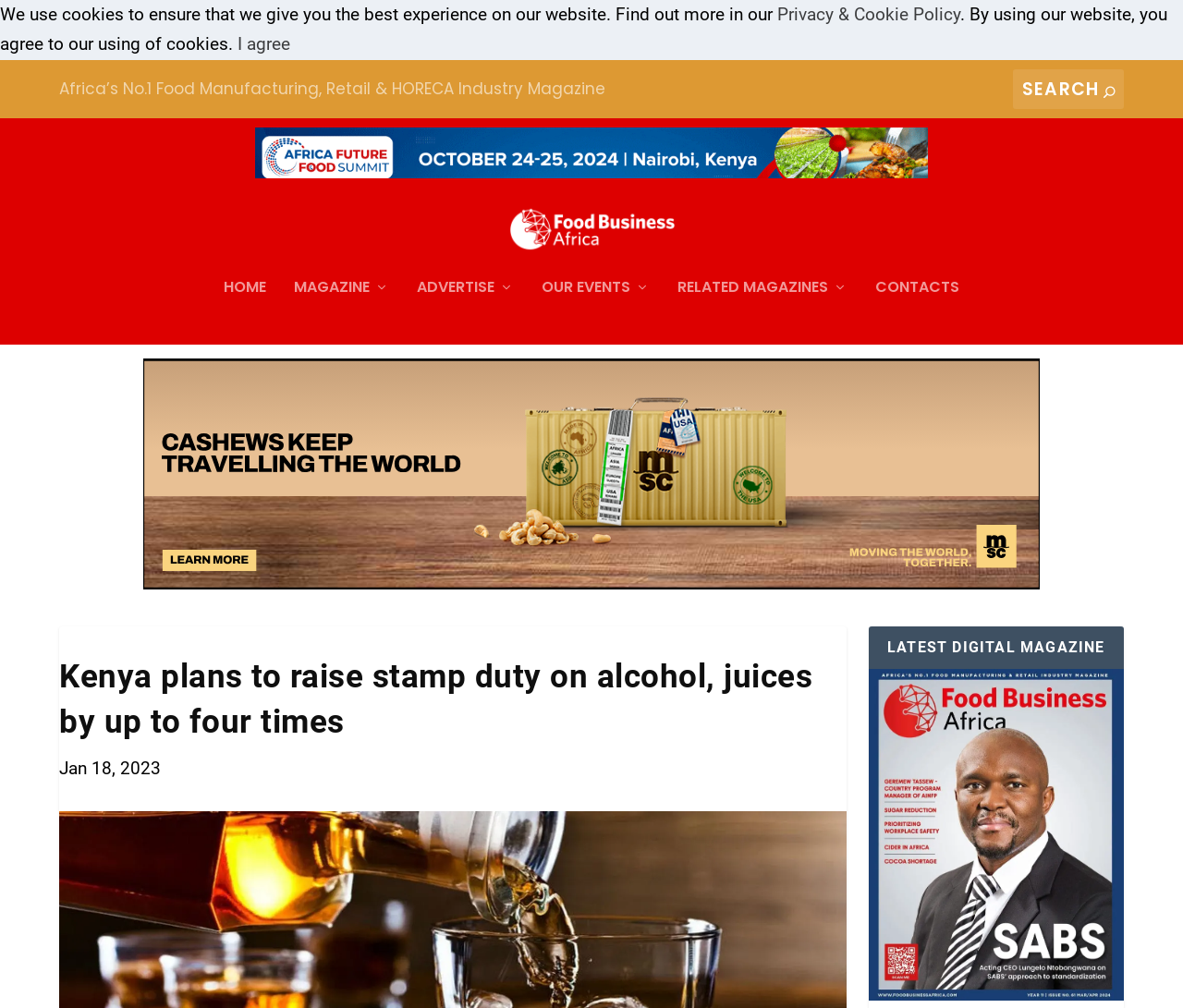What is the date of the article?
Please provide a detailed answer to the question.

I found the answer by looking at the article's metadata, which includes the date of publication.